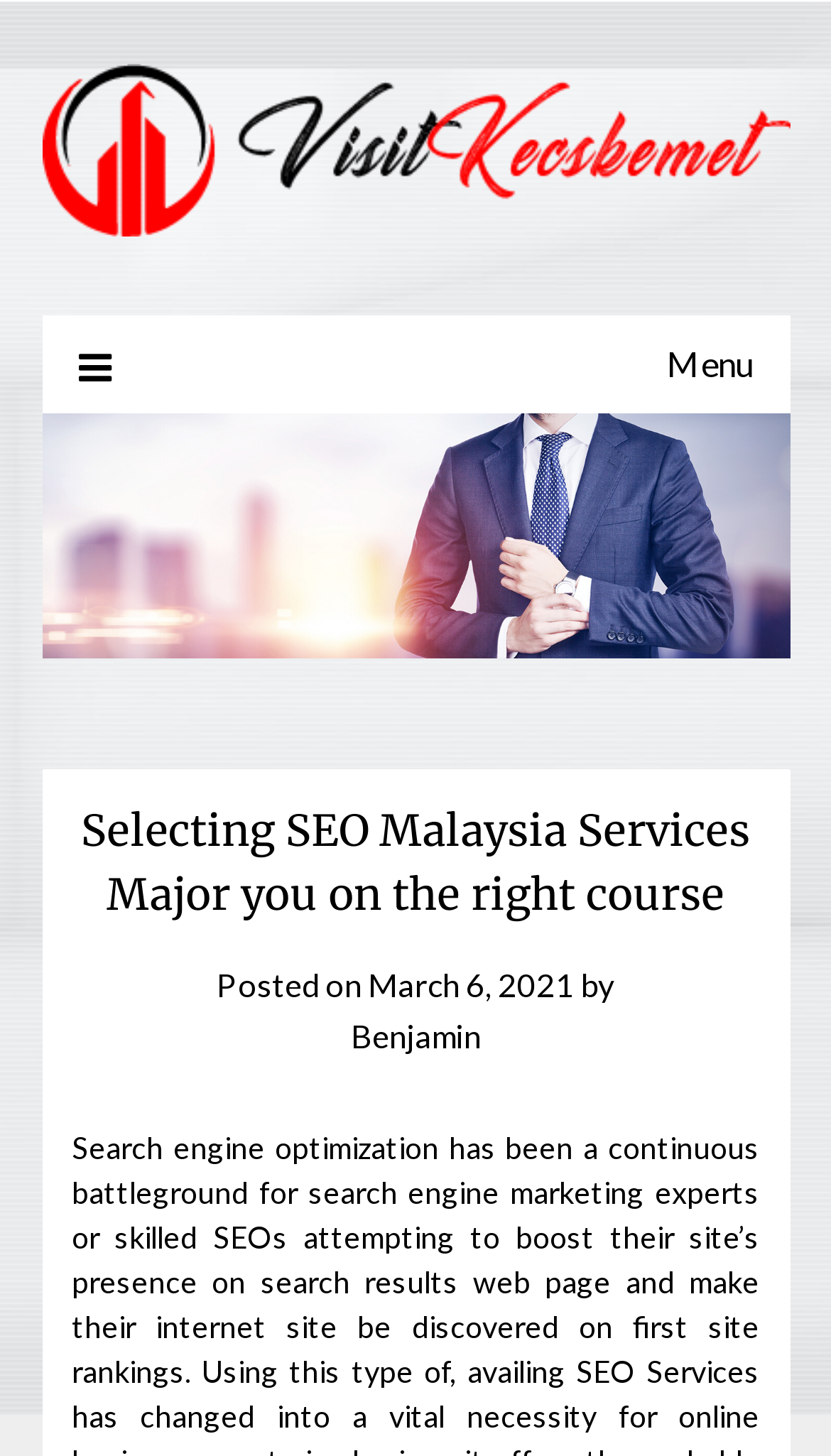Using the description "March 6, 2021March 10, 2021", predict the bounding box of the relevant HTML element.

[0.442, 0.662, 0.691, 0.689]